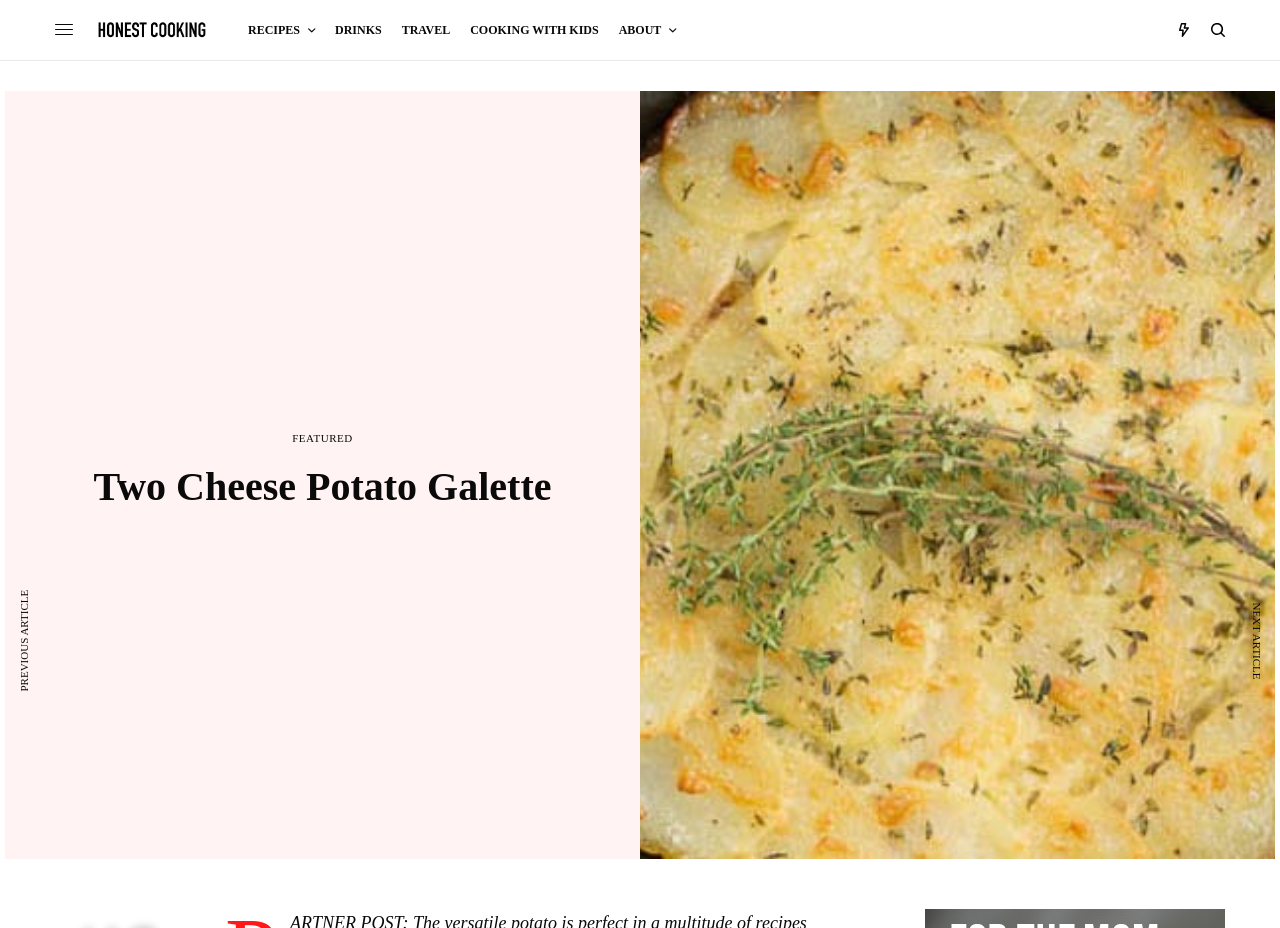Given the element description alt="Step into Joy Healing Arts", identify the bounding box coordinates for the UI element on the webpage screenshot. The format should be (top-left x, top-left y, bottom-right x, bottom-right y), with values between 0 and 1.

None